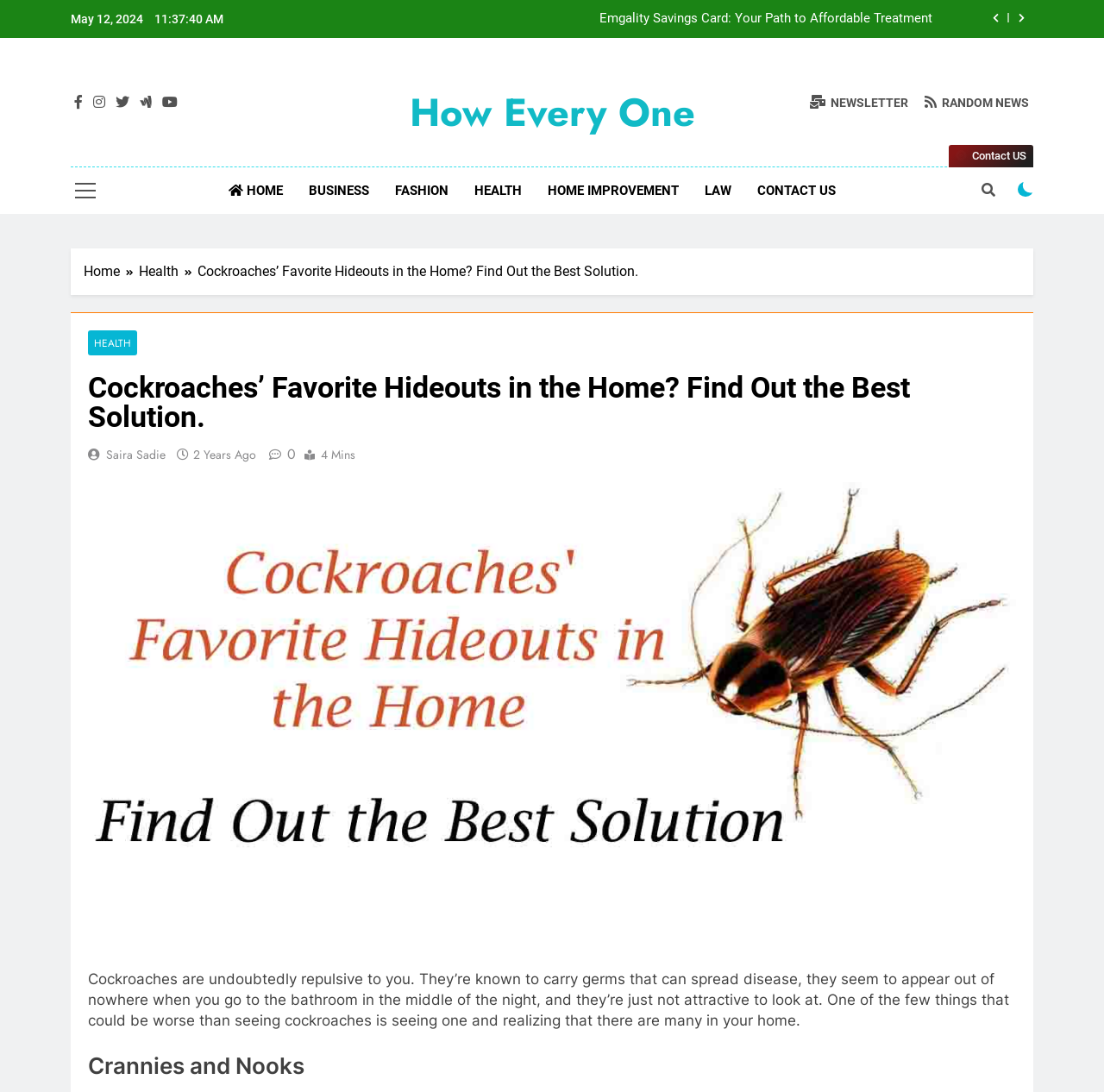Please determine the bounding box coordinates of the section I need to click to accomplish this instruction: "Read the HEALTH article".

[0.418, 0.153, 0.485, 0.196]